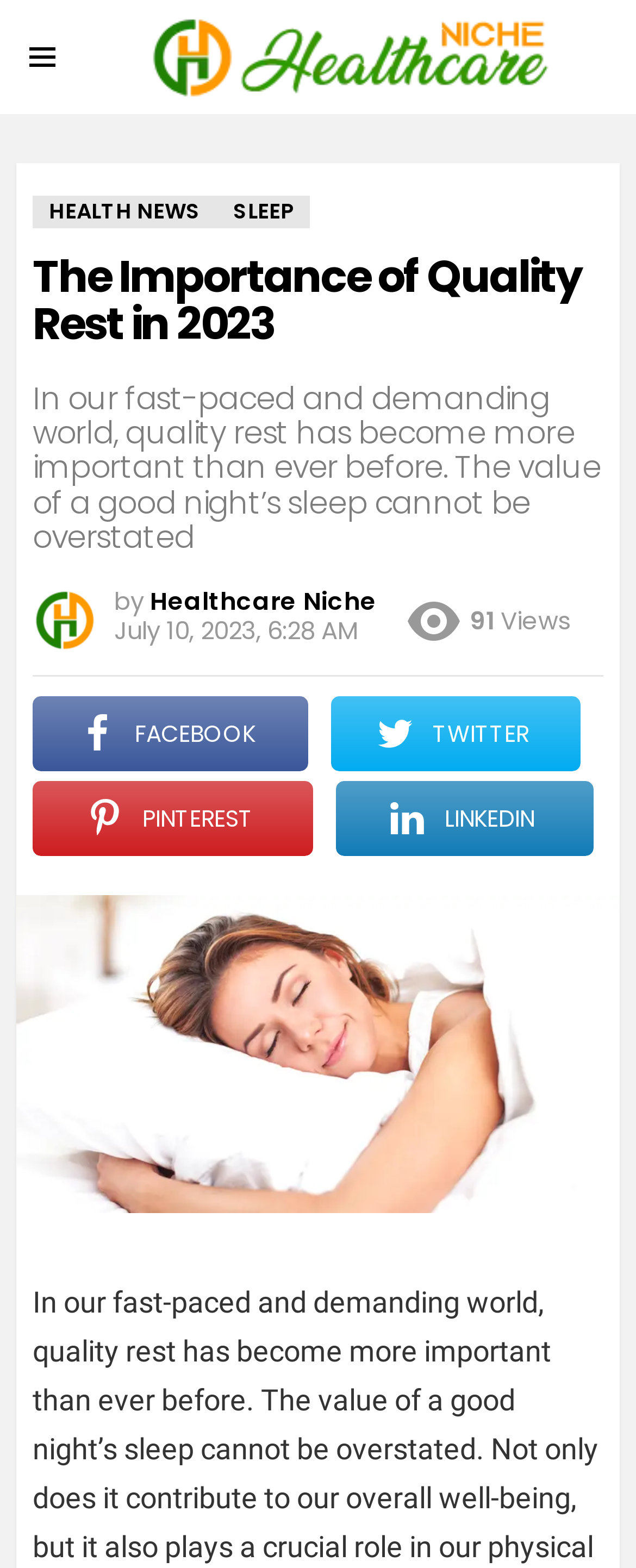Please identify the bounding box coordinates of the area that needs to be clicked to fulfill the following instruction: "Visit the Healthcare Niche page."

[0.233, 0.01, 0.874, 0.062]